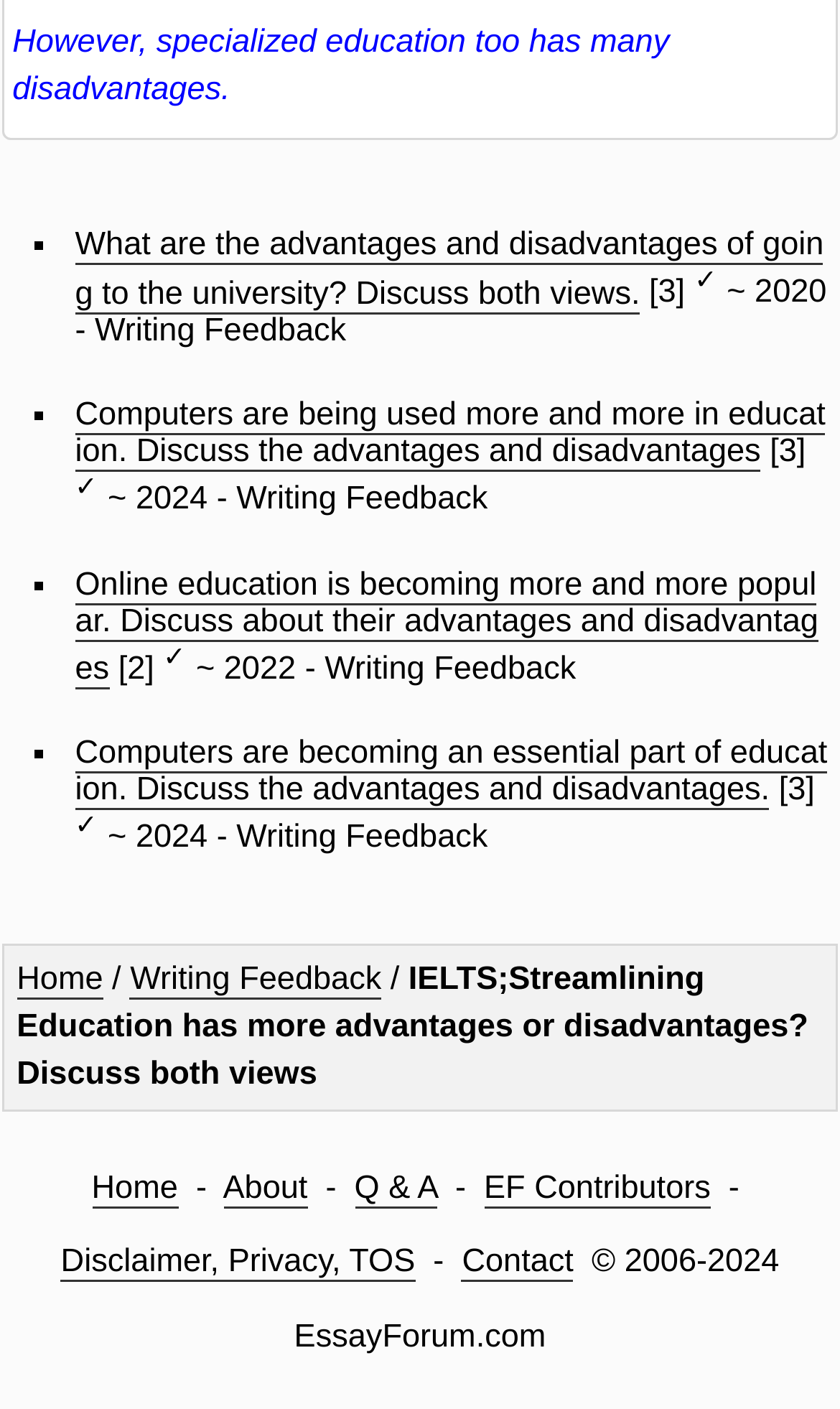Can you find the bounding box coordinates for the element that needs to be clicked to execute this instruction: "Click on 'About'"? The coordinates should be given as four float numbers between 0 and 1, i.e., [left, top, right, bottom].

[0.265, 0.83, 0.366, 0.858]